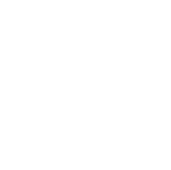Describe in detail everything you see in the image.

The image features a visual representation associated with a link titled "carousel album shared on Thu May 02 2024 | I’ll be honest with you… these recommendations are from someone who does not na...". The content suggests a theme related to personal insights and experiences, likely addressing the audience in a relatable and candid manner. It emphasizes sharing recommendations, indicative of community engagement and support within the Black Girl Burnout community. This imagery complements the overall focus on empowerment and wellness for Black girls, reflecting the core values of the platform.